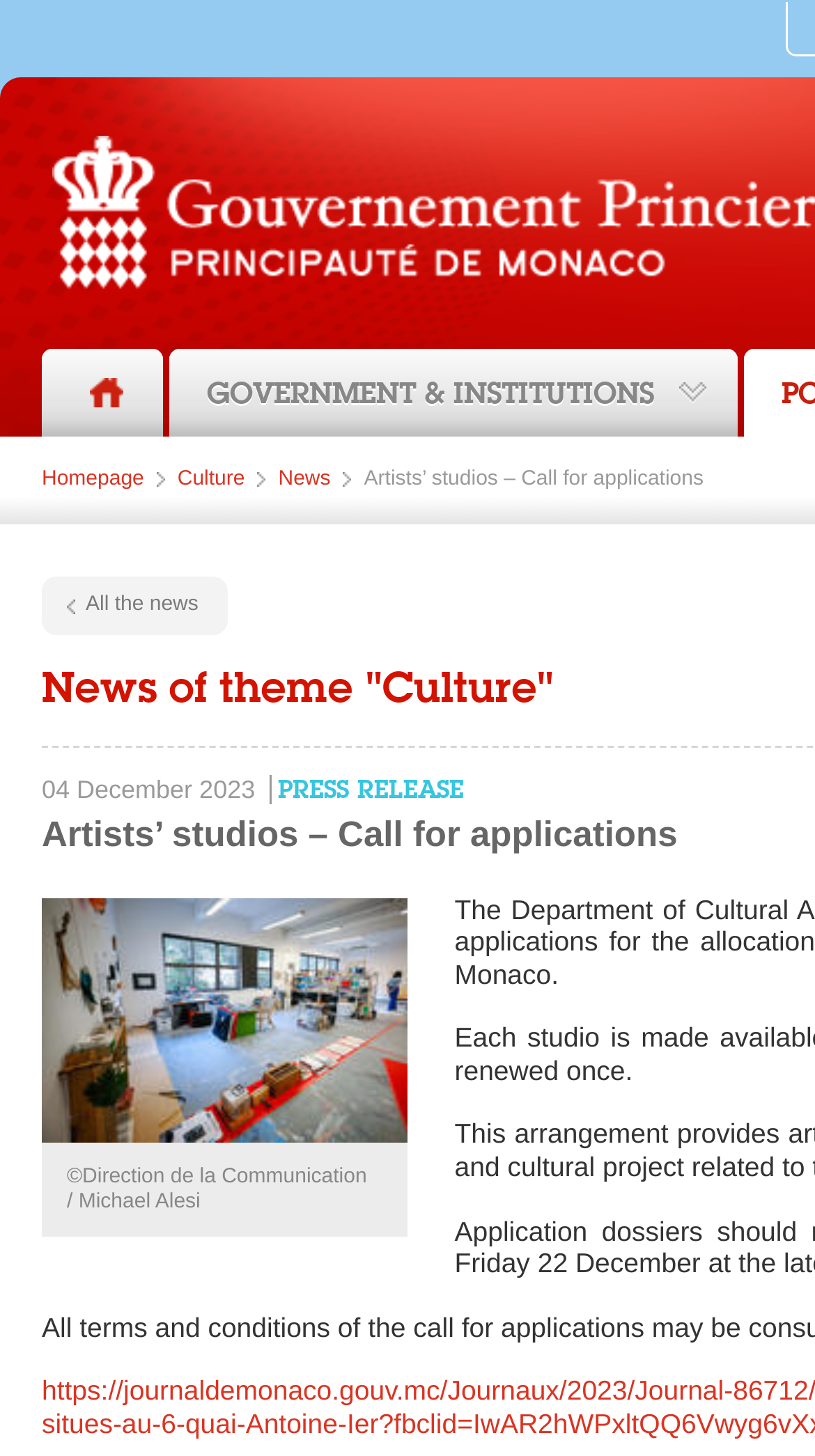Predict the bounding box of the UI element that fits this description: "Go to search engine".

[0.074, 0.41, 0.151, 0.491]